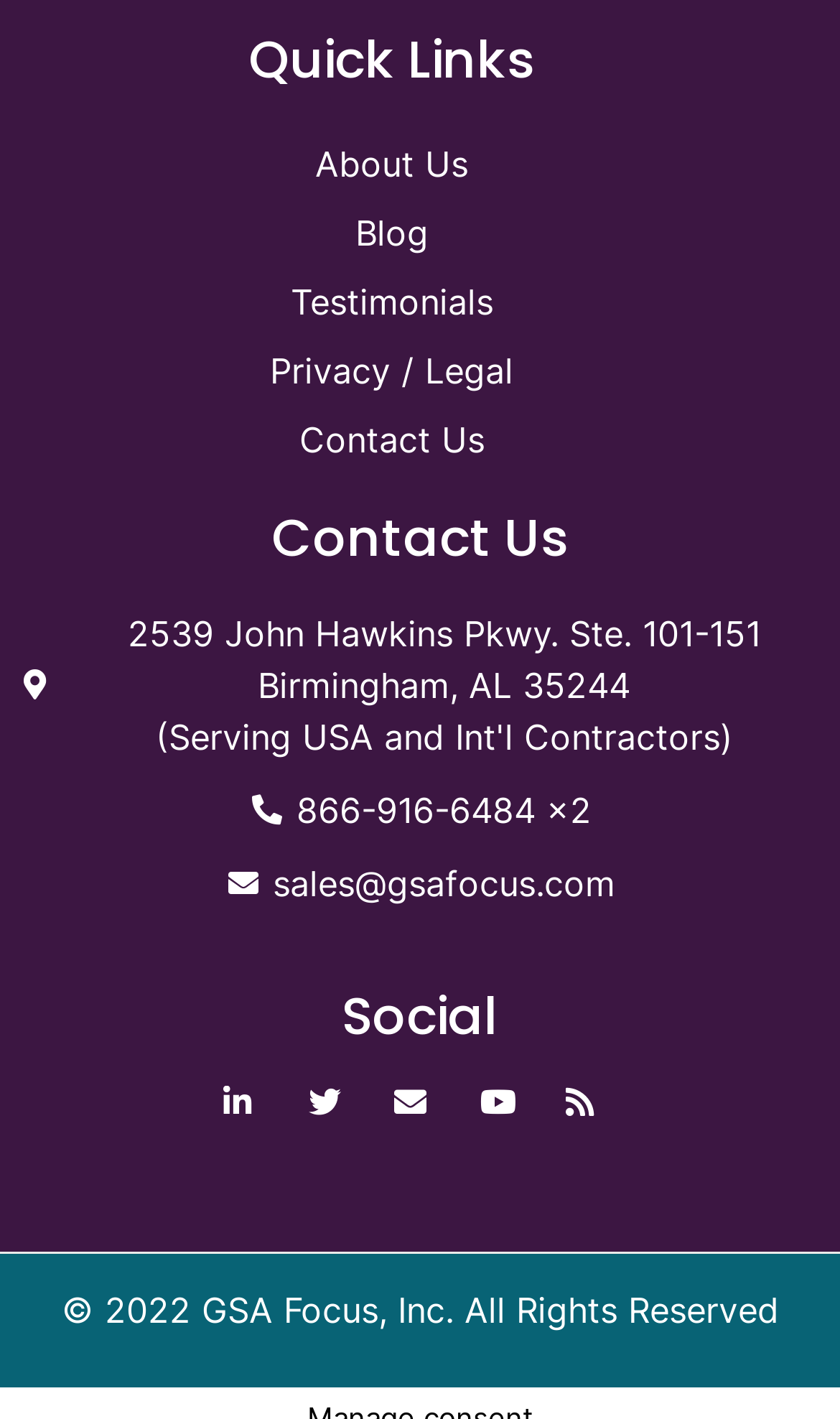Provide a one-word or one-phrase answer to the question:
What is the phone number to contact the company?

866-916-6484 x2